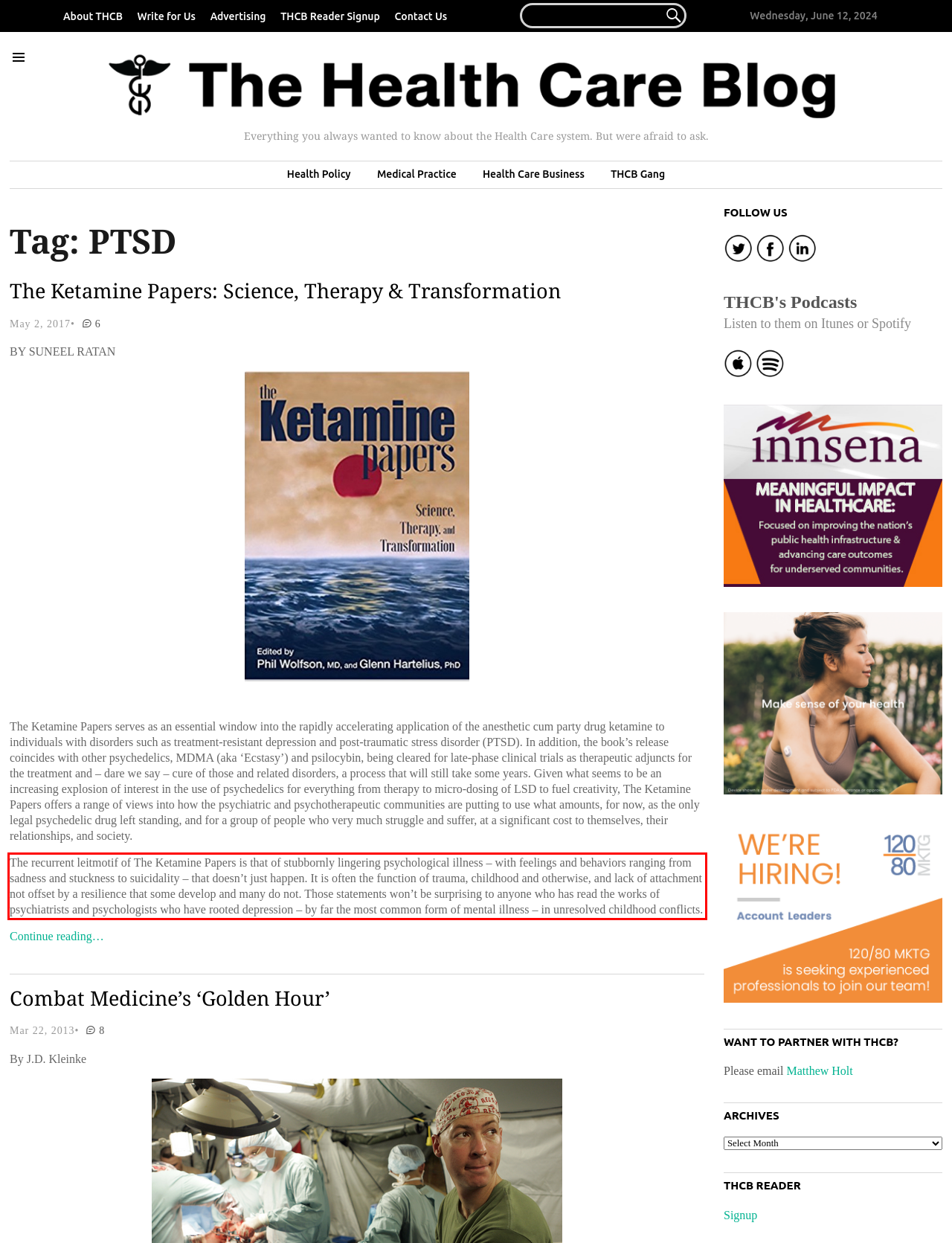Examine the screenshot of the webpage, locate the red bounding box, and perform OCR to extract the text contained within it.

The recurrent leitmotif of The Ketamine Papers is that of stubbornly lingering psychological illness – with feelings and behaviors ranging from sadness and stuckness to suicidality – that doesn’t just happen. It is often the function of trauma, childhood and otherwise, and lack of attachment not offset by a resilience that some develop and many do not. Those statements won’t be surprising to anyone who has read the works of psychiatrists and psychologists who have rooted depression – by far the most common form of mental illness – in unresolved childhood conflicts.